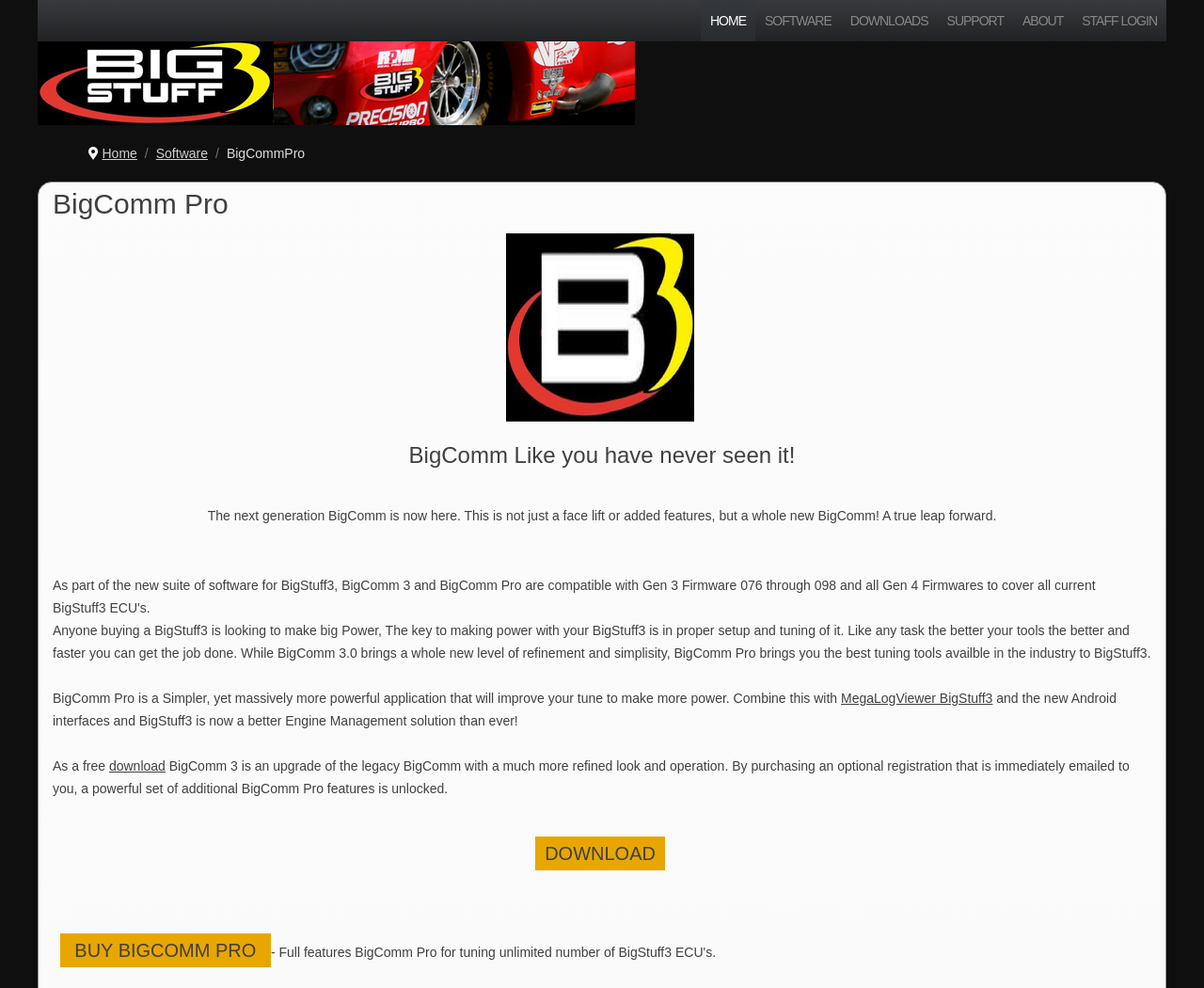Locate the bounding box coordinates of the element that should be clicked to execute the following instruction: "Click the MEGA LOG VIEWER BIGSTUFF3 link".

[0.698, 0.699, 0.825, 0.714]